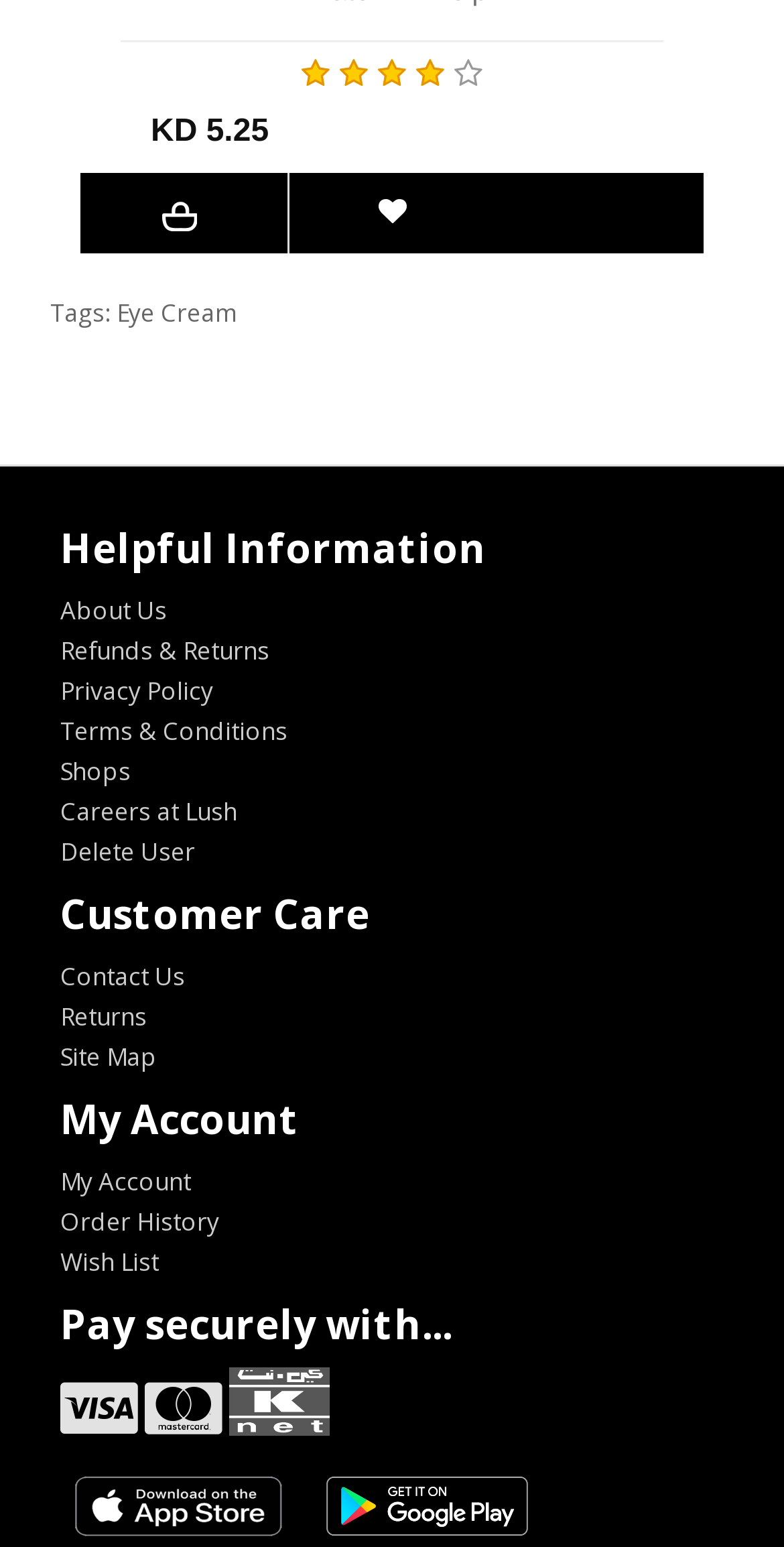Identify the bounding box for the described UI element. Provide the coordinates in (top-left x, top-left y, bottom-right x, bottom-right y) format with values ranging from 0 to 1: Site Map

[0.077, 0.672, 0.2, 0.695]